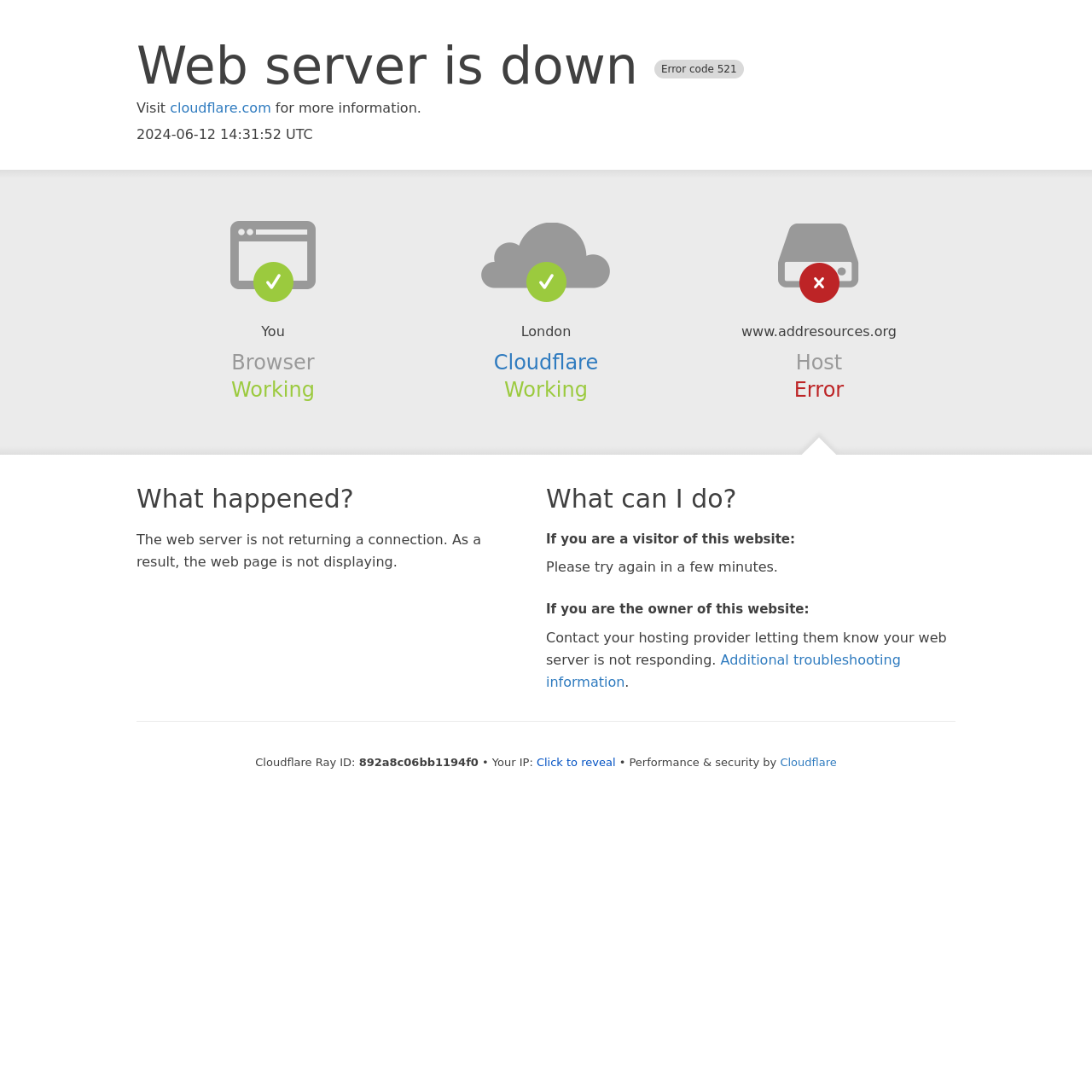Present a detailed account of what is displayed on the webpage.

The webpage displays an error message indicating that the web server is down, with an error code of 521. At the top of the page, there is a heading that reads "Web server is down Error code 521". Below this heading, there is a link to cloudflare.com, accompanied by a brief message that says "Visit ... for more information." The current date and time, "2024-06-12 14:31:52 UTC", is also displayed.

The page is divided into sections, with headings that include "Browser", "Cloudflare", and "Host". Under the "Browser" section, the text "You" is displayed, followed by the word "Working". The "Cloudflare" section contains a link to Cloudflare, with the text "Working" below it. The "Host" section displays the website's URL, "www.addresources.org", with the text "Error" below it.

Further down the page, there are sections that provide explanations and guidance. The "What happened?" section explains that the web server is not returning a connection, resulting in the webpage not displaying. The "What can I do?" section is divided into two parts: one for visitors of the website and one for the website's owner. The section for visitors advises trying again in a few minutes, while the section for the owner suggests contacting the hosting provider to report the issue.

At the bottom of the page, there is a section that displays technical information, including the Cloudflare Ray ID and the user's IP address, which can be revealed by clicking a button. The page is secured and optimized by Cloudflare, as indicated by the text "Performance & security by Cloudflare" at the very bottom.